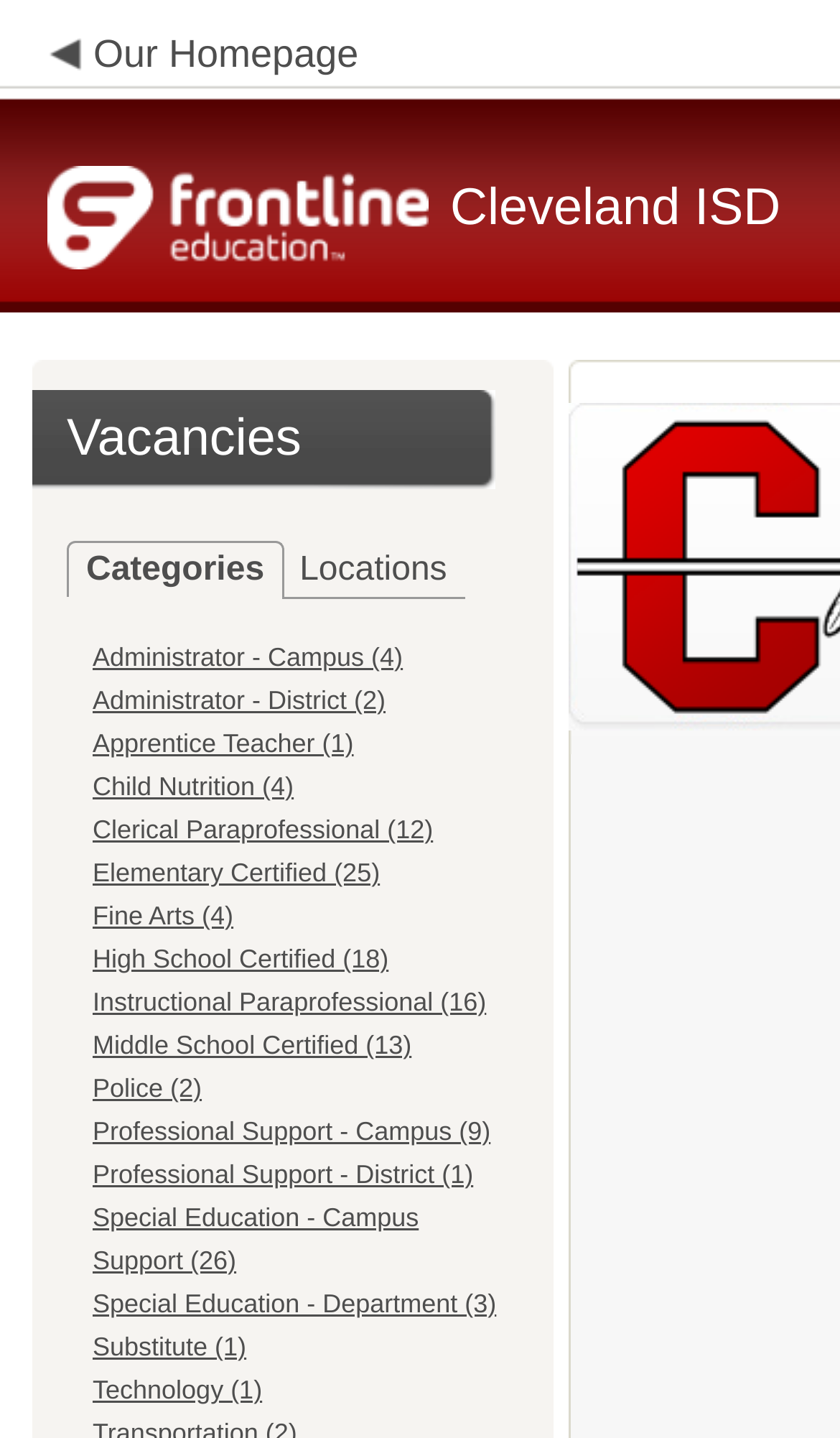Select the bounding box coordinates of the element I need to click to carry out the following instruction: "select the 'Locations' tab".

[0.346, 0.378, 0.542, 0.415]